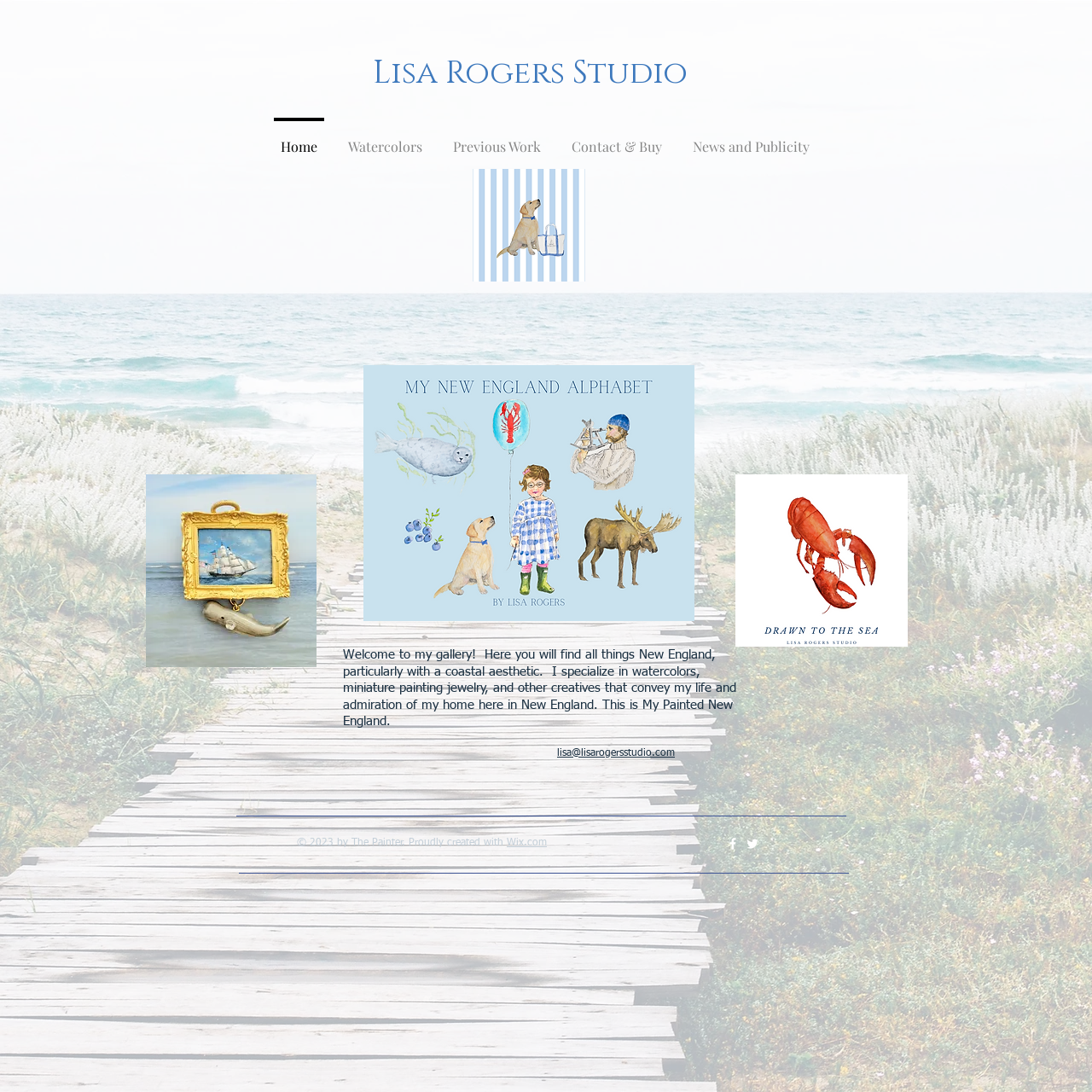Determine the bounding box coordinates for the UI element matching this description: "Previous Work".

[0.4, 0.108, 0.509, 0.147]